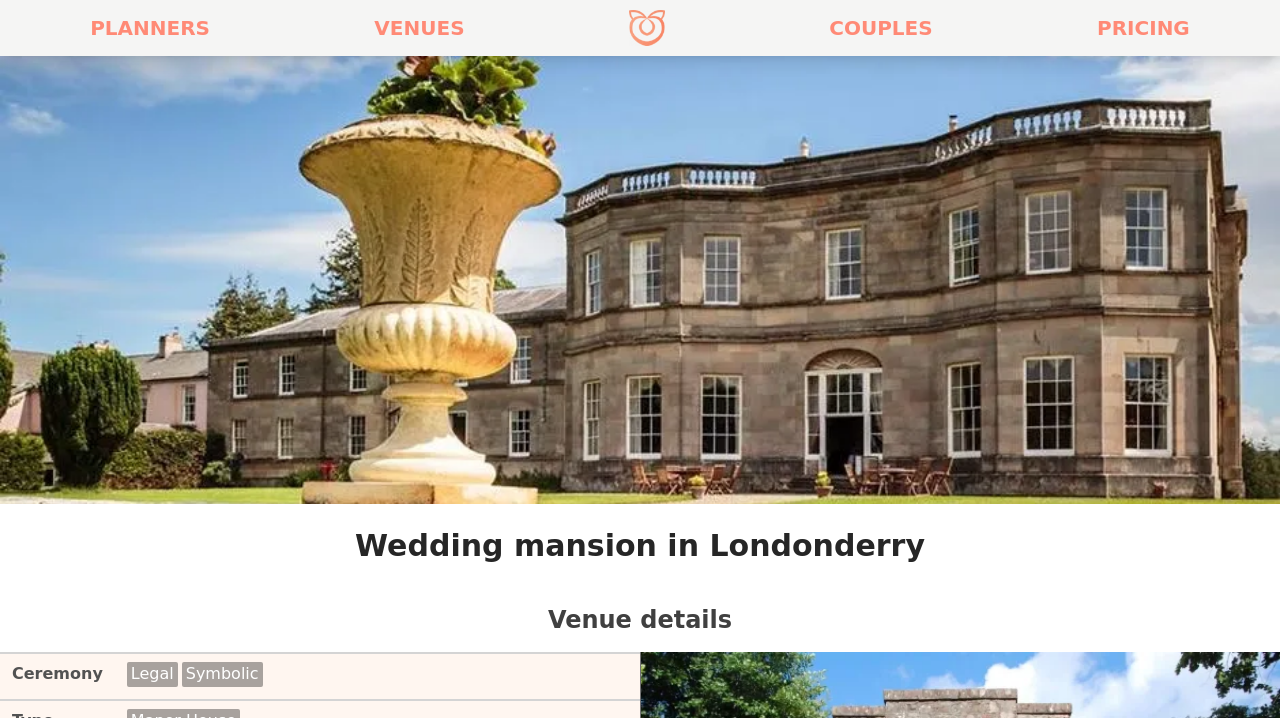Given the element description "Planners", identify the bounding box of the corresponding UI element.

[0.07, 0.014, 0.164, 0.064]